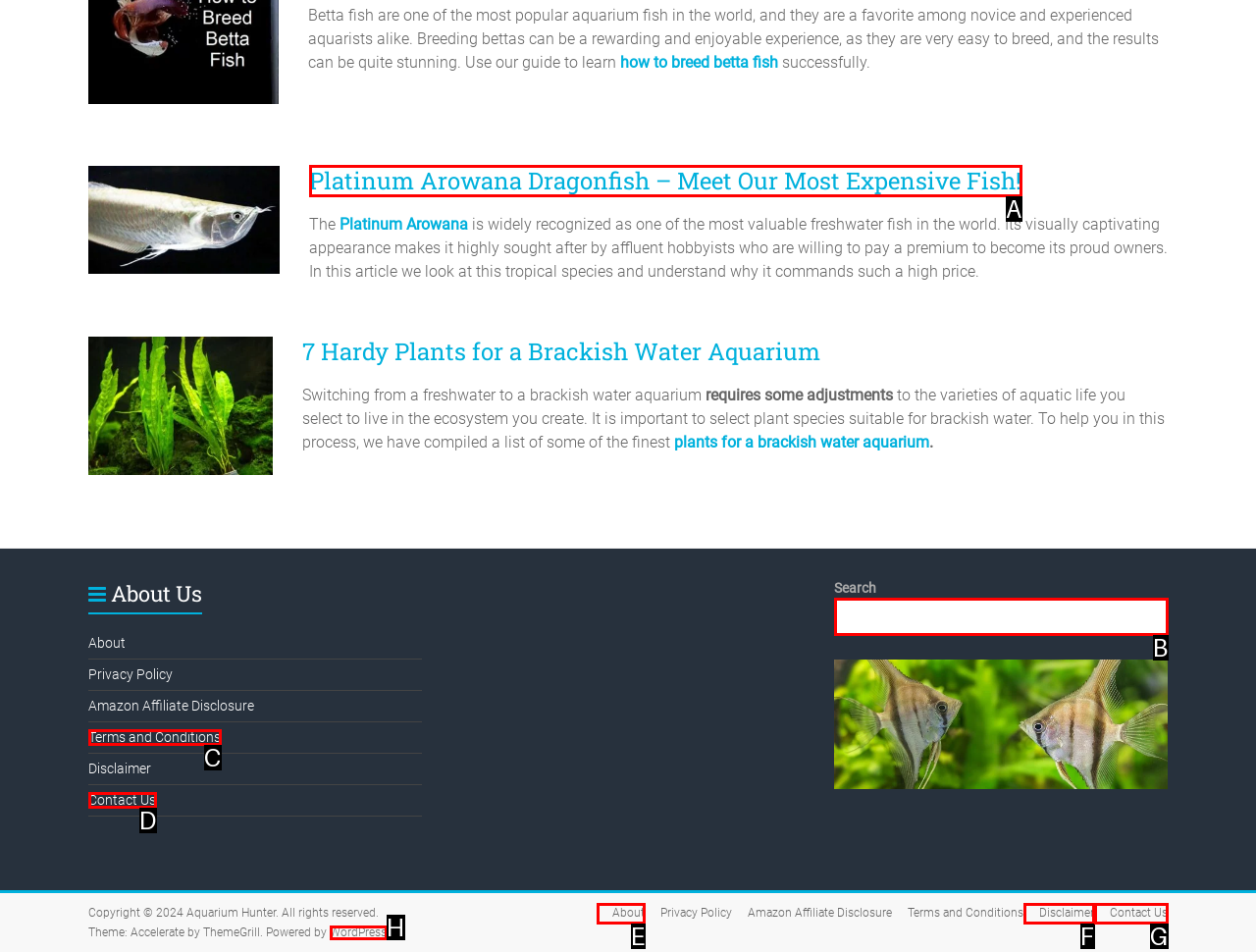Find the option that matches this description: WordPress
Provide the corresponding letter directly.

H